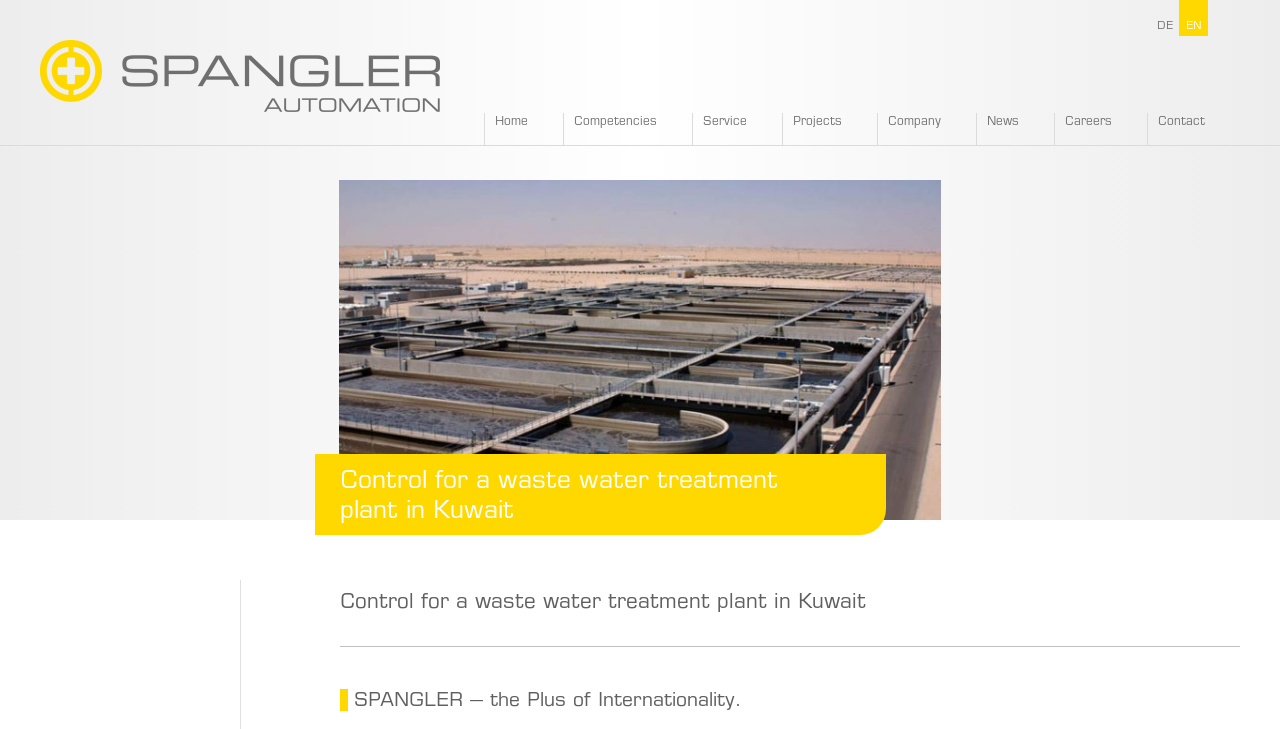Please provide the bounding box coordinate of the region that matches the element description: SPANGLER GMBH EN. Coordinates should be in the format (top-left x, top-left y, bottom-right x, bottom-right y) and all values should be between 0 and 1.

[0.031, 0.055, 0.344, 0.154]